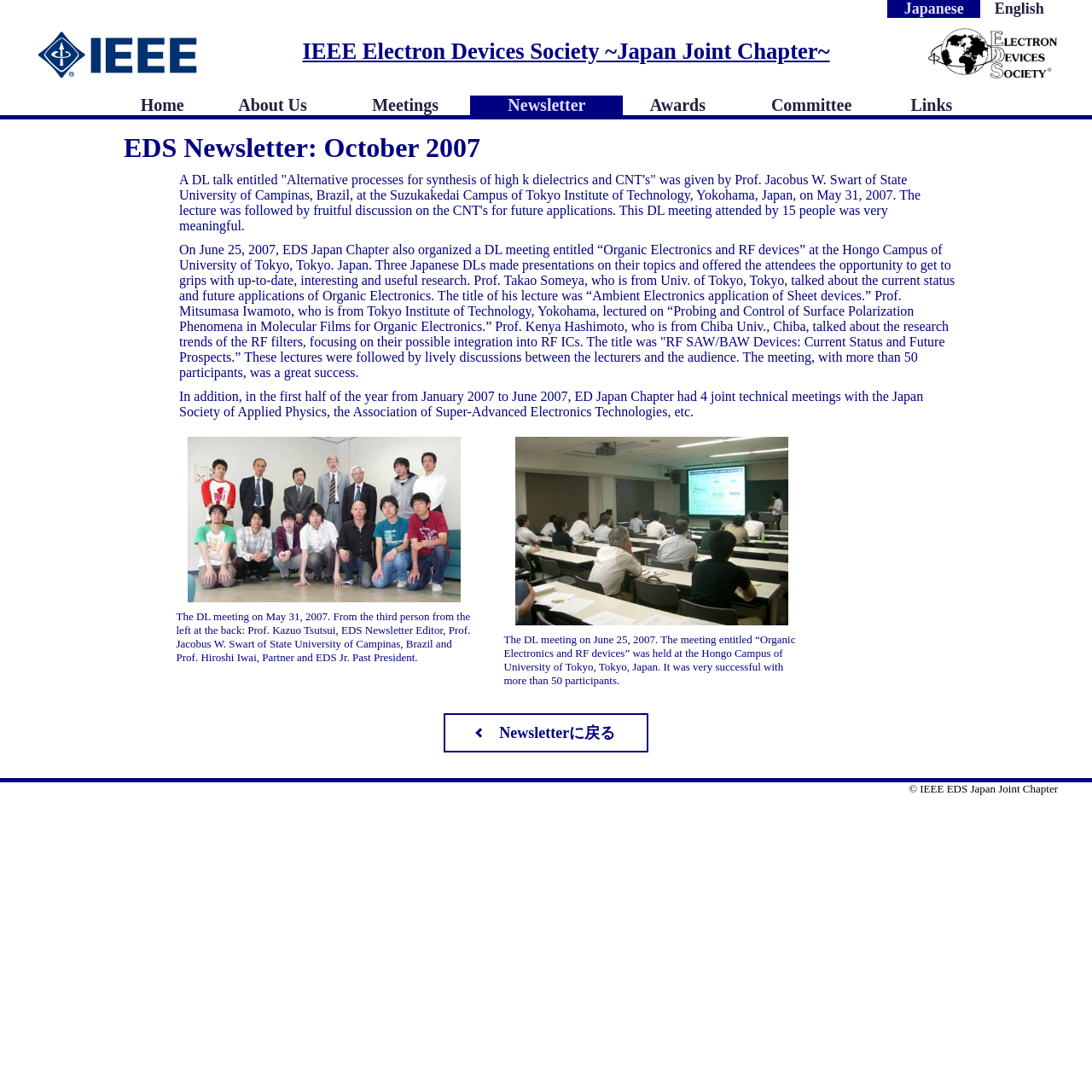Consider the image and give a detailed and elaborate answer to the question: 
What is the name of the organization?

I determined the answer by looking at the heading element with the text 'IEEE Electron Devices Society ~Japan Joint Chapter~' which is a prominent element on the webpage, indicating that it is the name of the organization.